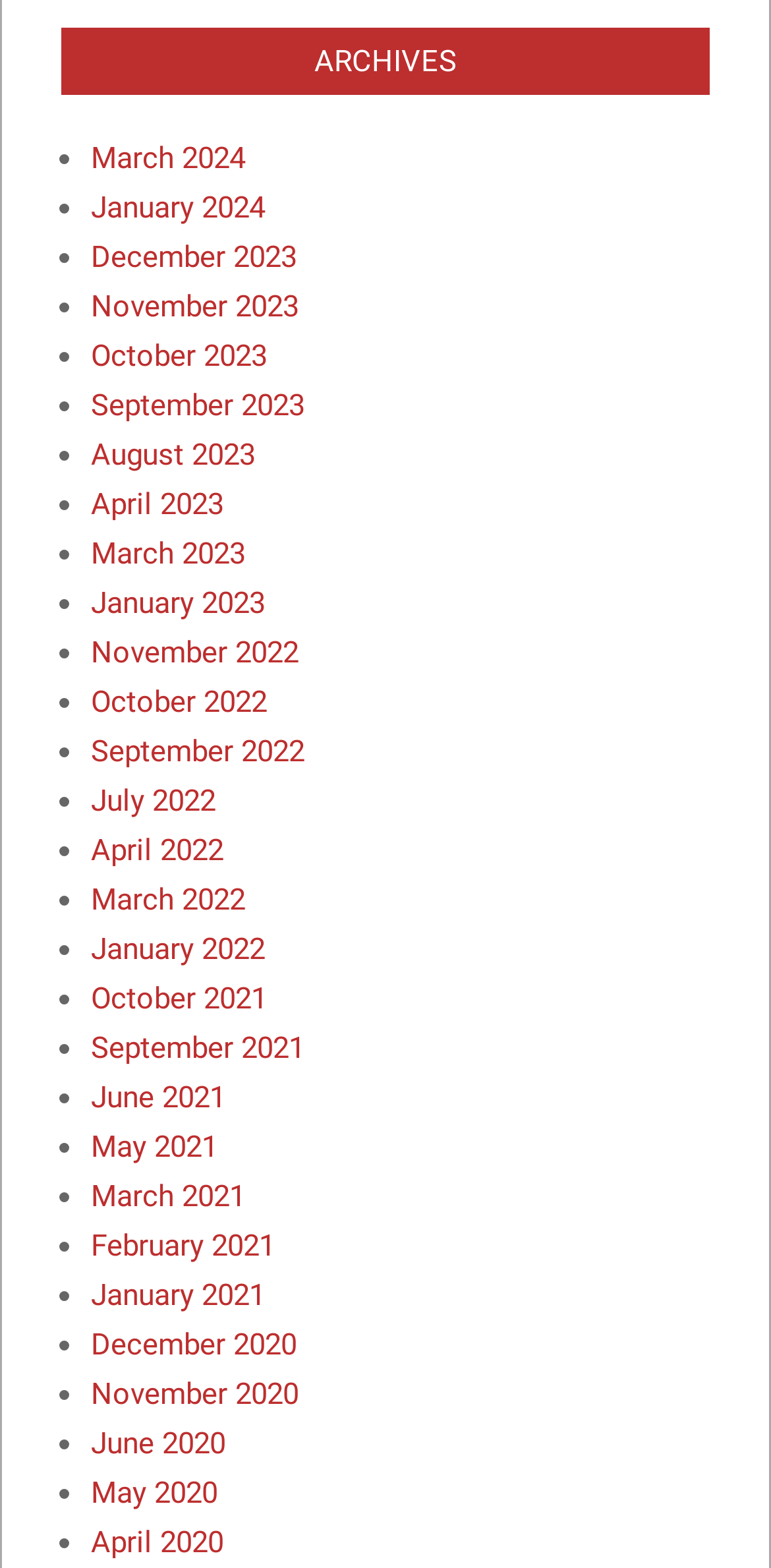Using the image as a reference, answer the following question in as much detail as possible:
How many archives are available?

The webpage has a list of archives with dates, and I counted 38 list items, each representing an archive.